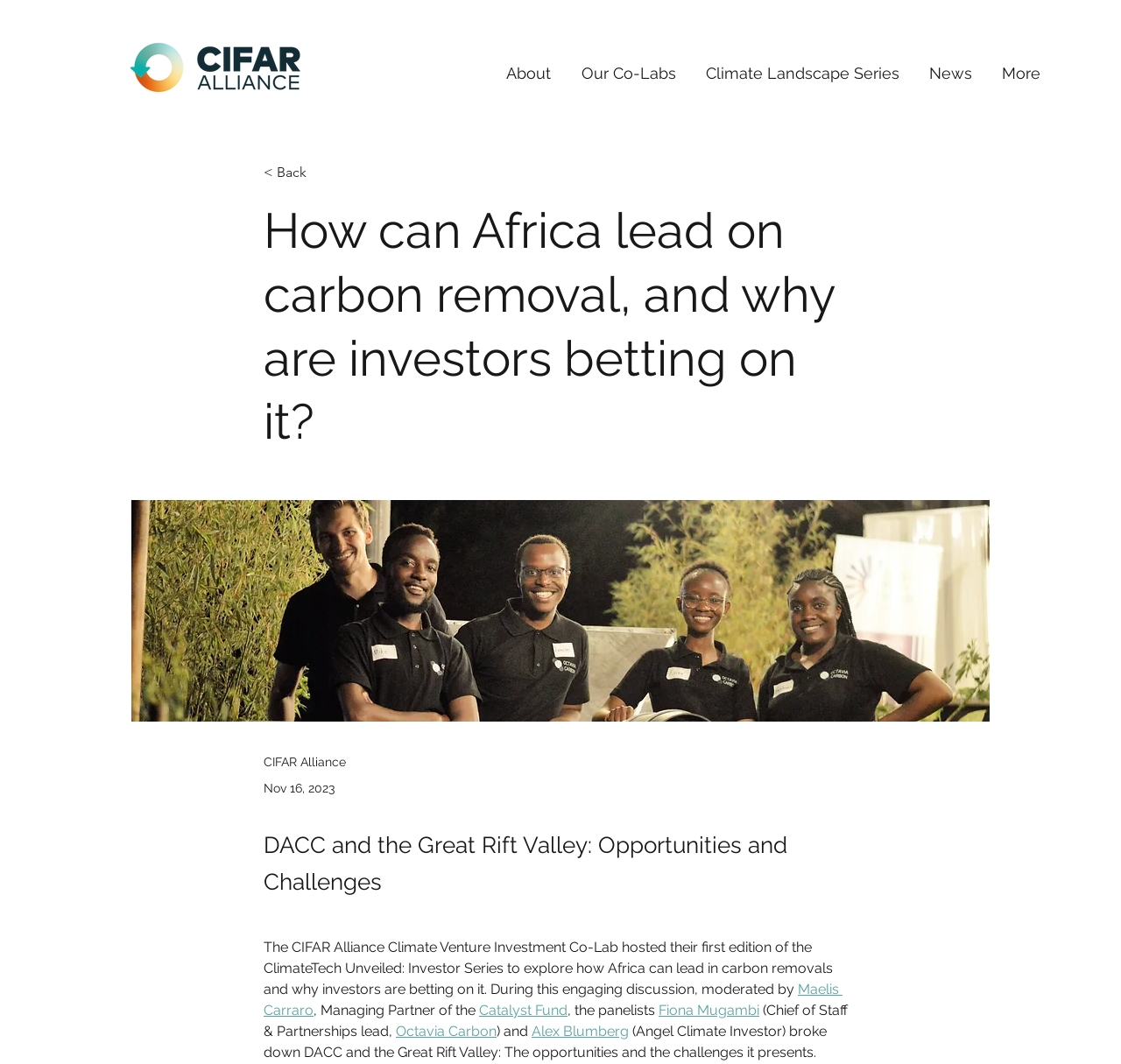Bounding box coordinates are specified in the format (top-left x, top-left y, bottom-right x, bottom-right y). All values are floating point numbers bounded between 0 and 1. Please provide the bounding box coordinate of the region this sentence describes: Fiona Mugambi

[0.588, 0.942, 0.677, 0.957]